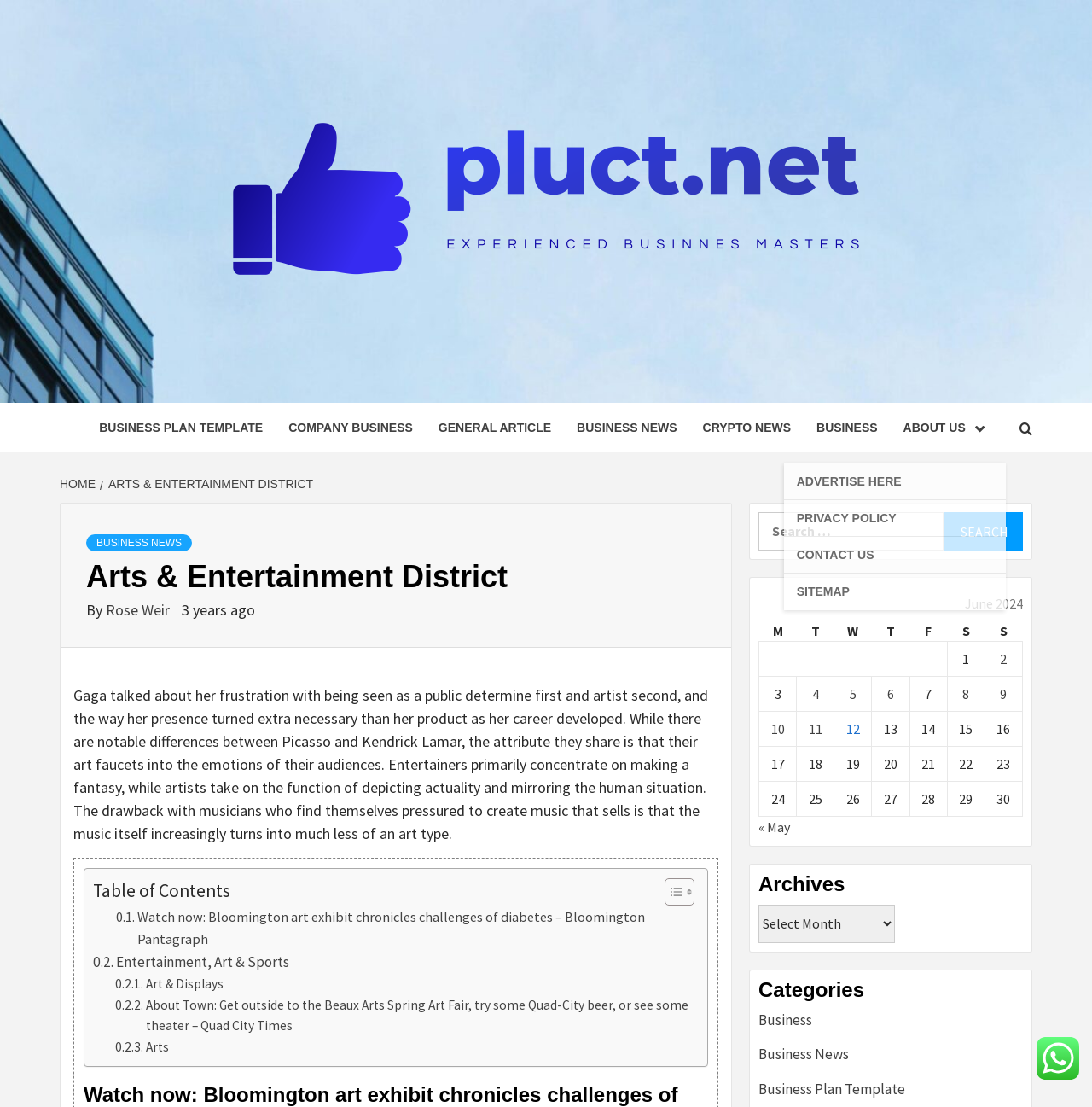Using the information in the image, give a detailed answer to the following question: What is the name of the author of the article?

The author's name can be found in the article's metadata, specifically in the 'By' section, which mentions 'Rose Weir' as the author.